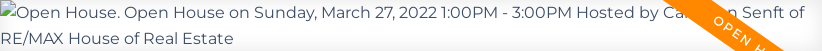What is the time duration of the open house event?
Provide a detailed and extensive answer to the question.

The banner mentions that the open house event is scheduled from 1:00 PM to 3:00 PM, which implies a time duration of 2 hours.